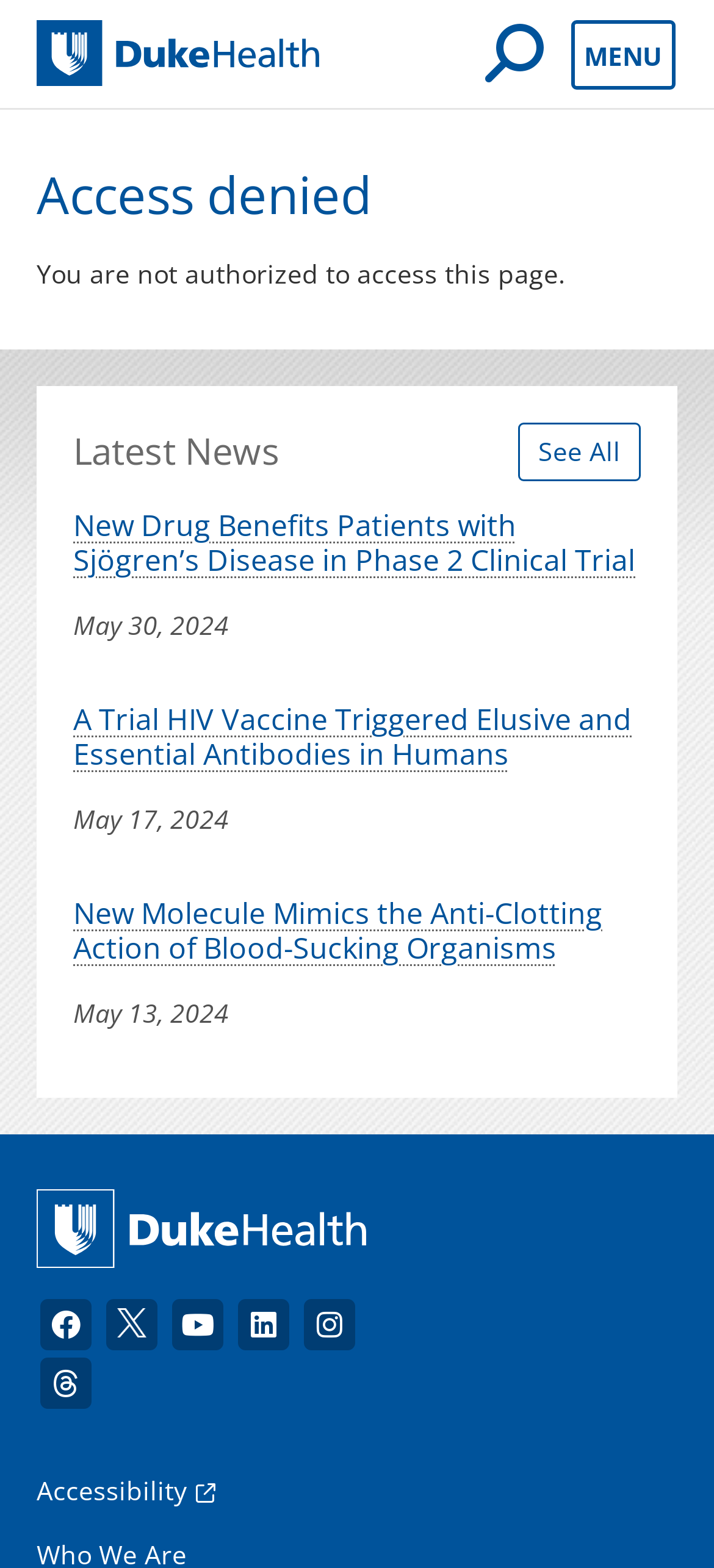What type of content is listed below the 'Latest News' heading?
Look at the screenshot and give a one-word or phrase answer.

News articles